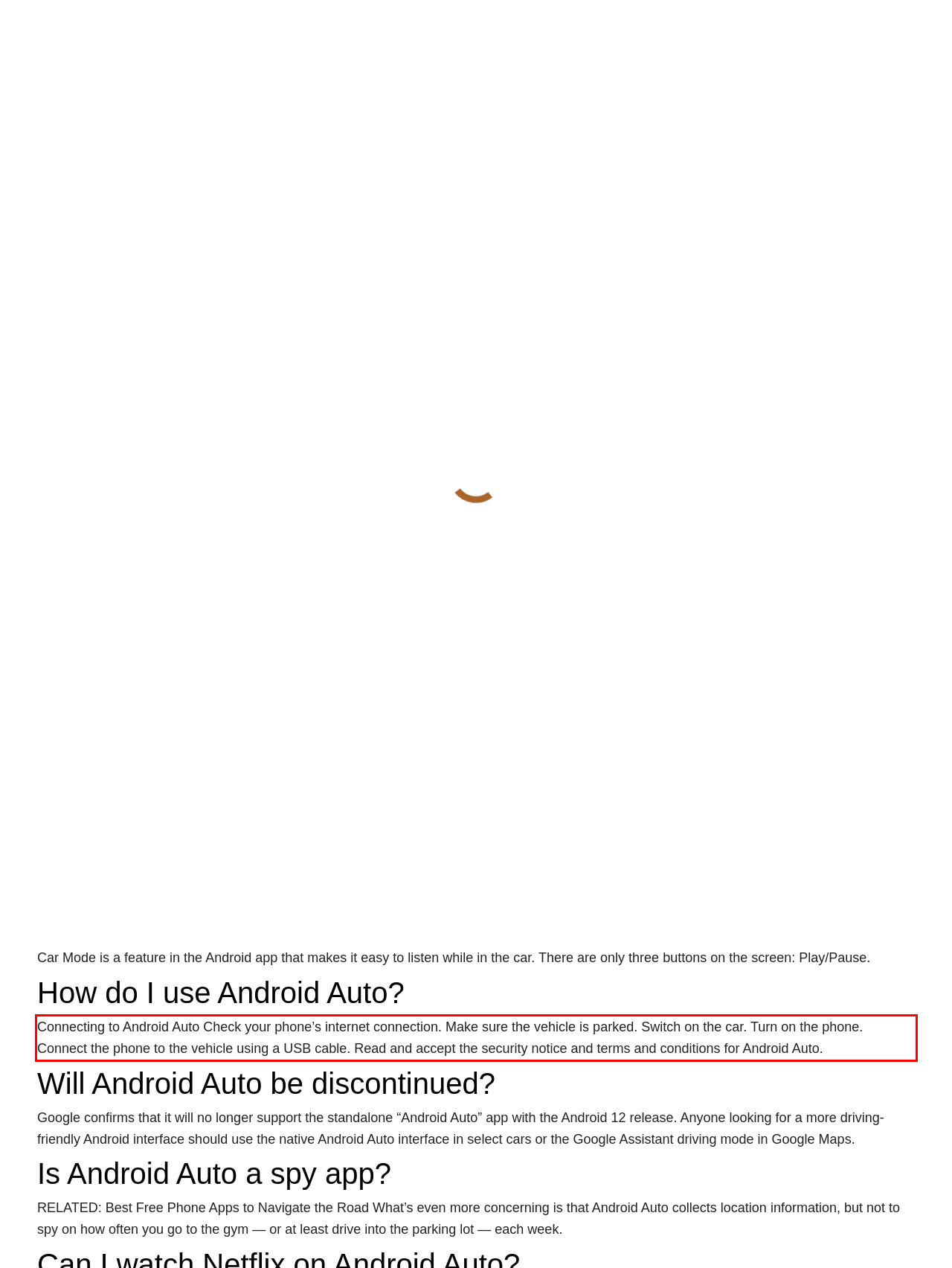The screenshot you have been given contains a UI element surrounded by a red rectangle. Use OCR to read and extract the text inside this red rectangle.

Connecting to Android Auto Check your phone’s internet connection. Make sure the vehicle is parked. Switch on the car. Turn on the phone. Connect the phone to the vehicle using a USB cable. Read and accept the security notice and terms and conditions for Android Auto.